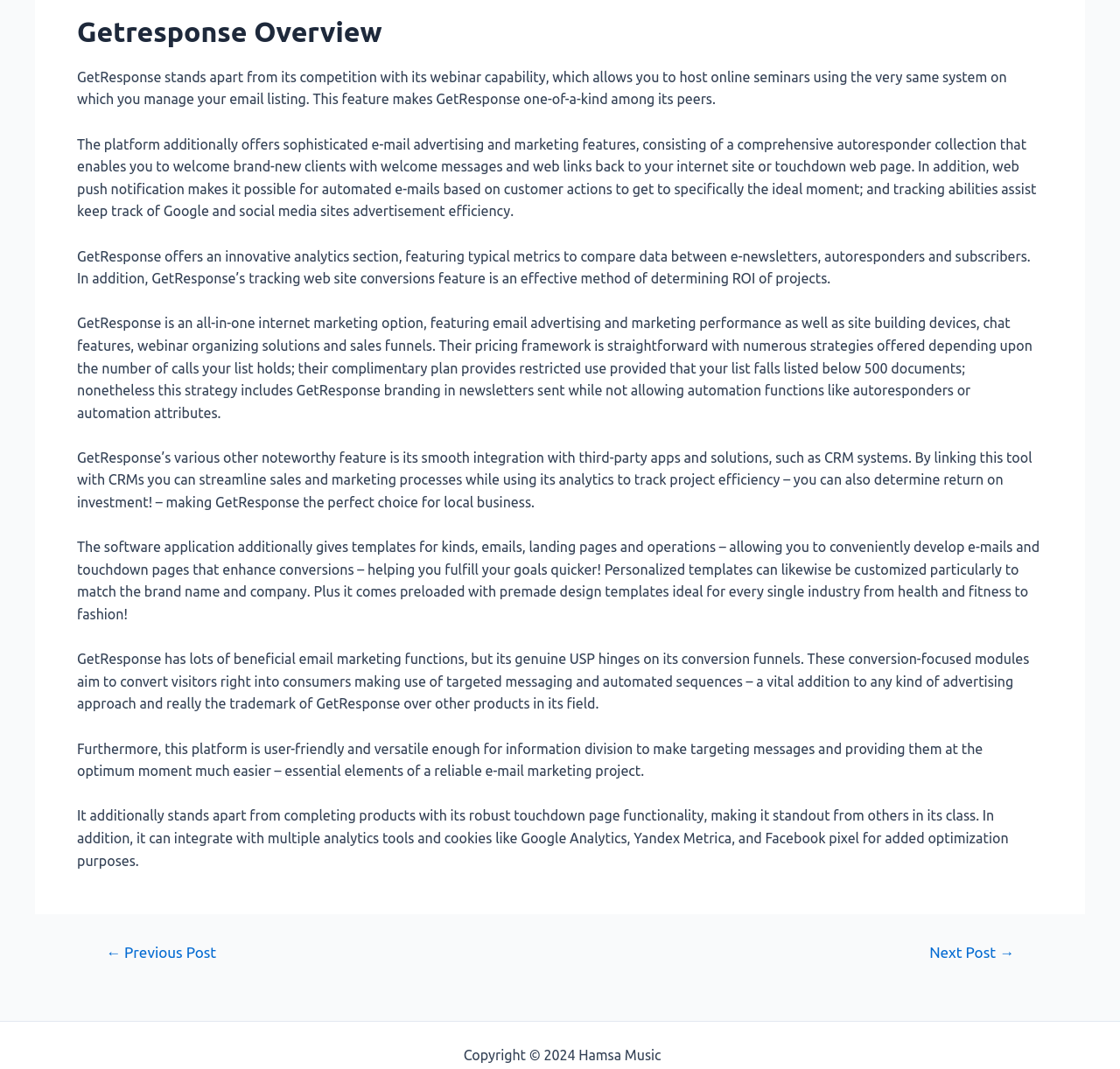Examine the image and give a thorough answer to the following question:
What can be integrated with GetResponse for added optimization purposes?

The webpage mentions that GetResponse can integrate with multiple analytics tools and cookies, such as Google Analytics, Yandex Metrica, and Facebook pixel, for added optimization purposes.